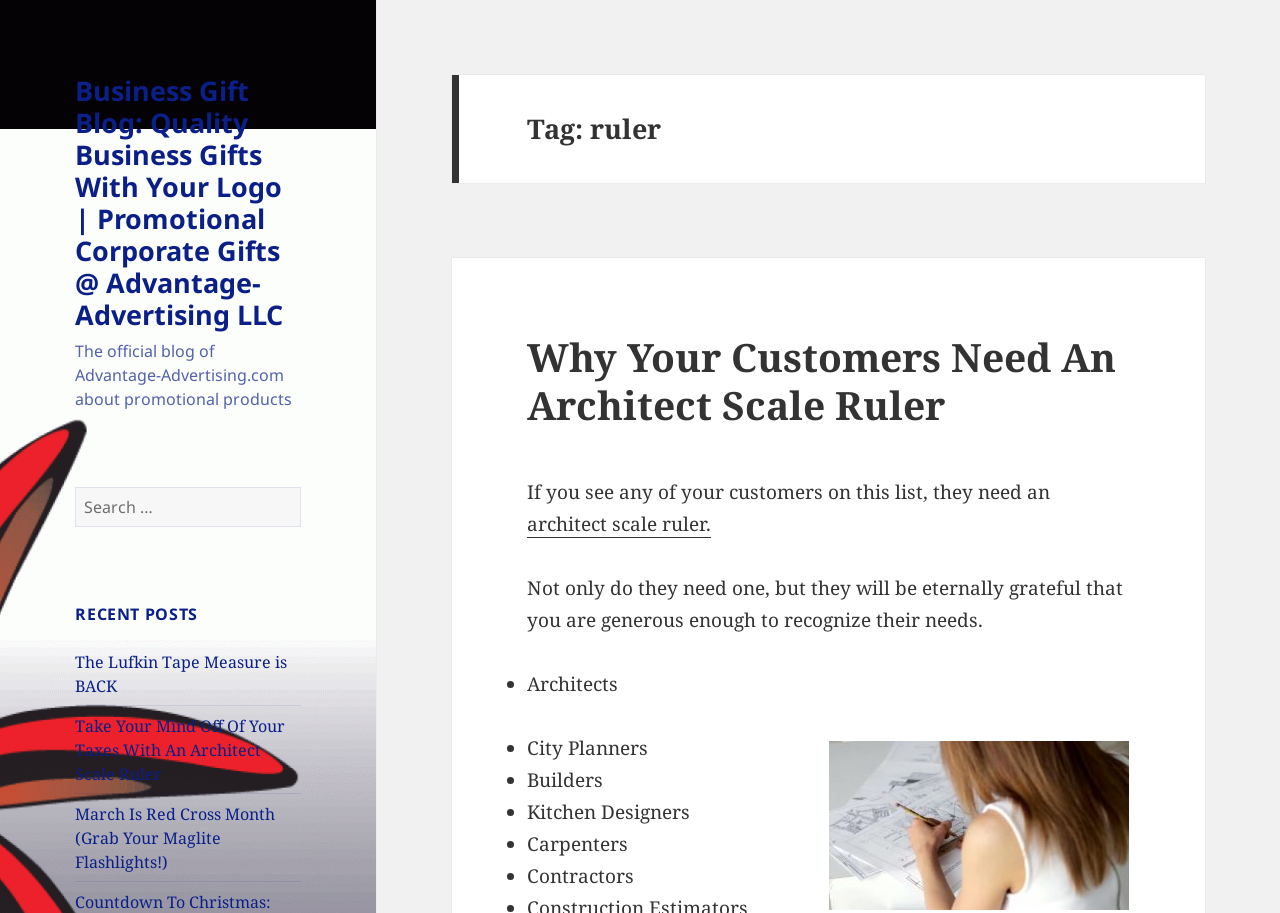Please identify the bounding box coordinates of the element's region that I should click in order to complete the following instruction: "View the image of an architect using an architect scale ruler". The bounding box coordinates consist of four float numbers between 0 and 1, i.e., [left, top, right, bottom].

[0.648, 0.812, 0.882, 0.997]